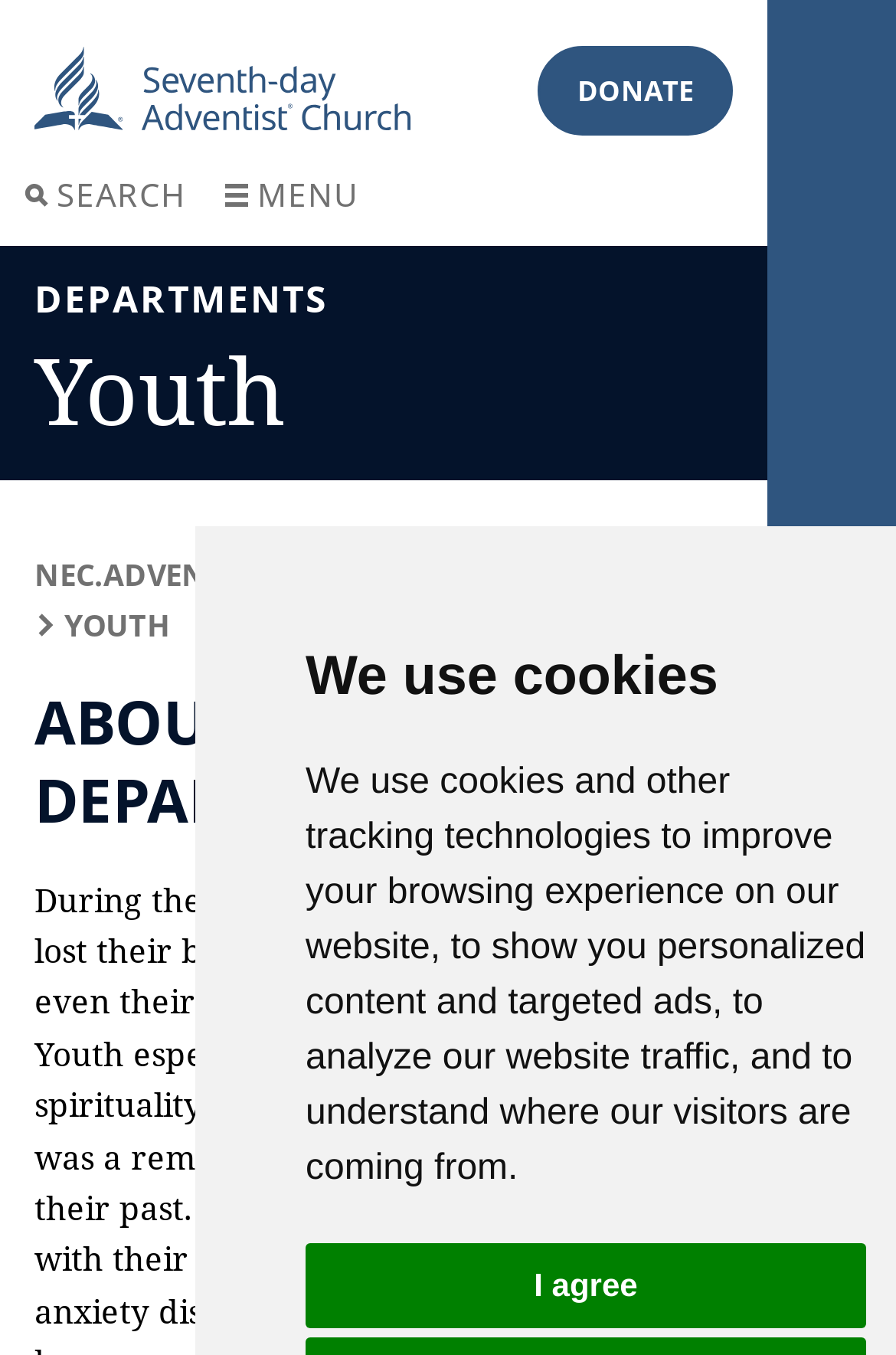Pinpoint the bounding box coordinates of the area that must be clicked to complete this instruction: "Go to the Youth department page".

[0.038, 0.247, 0.318, 0.329]